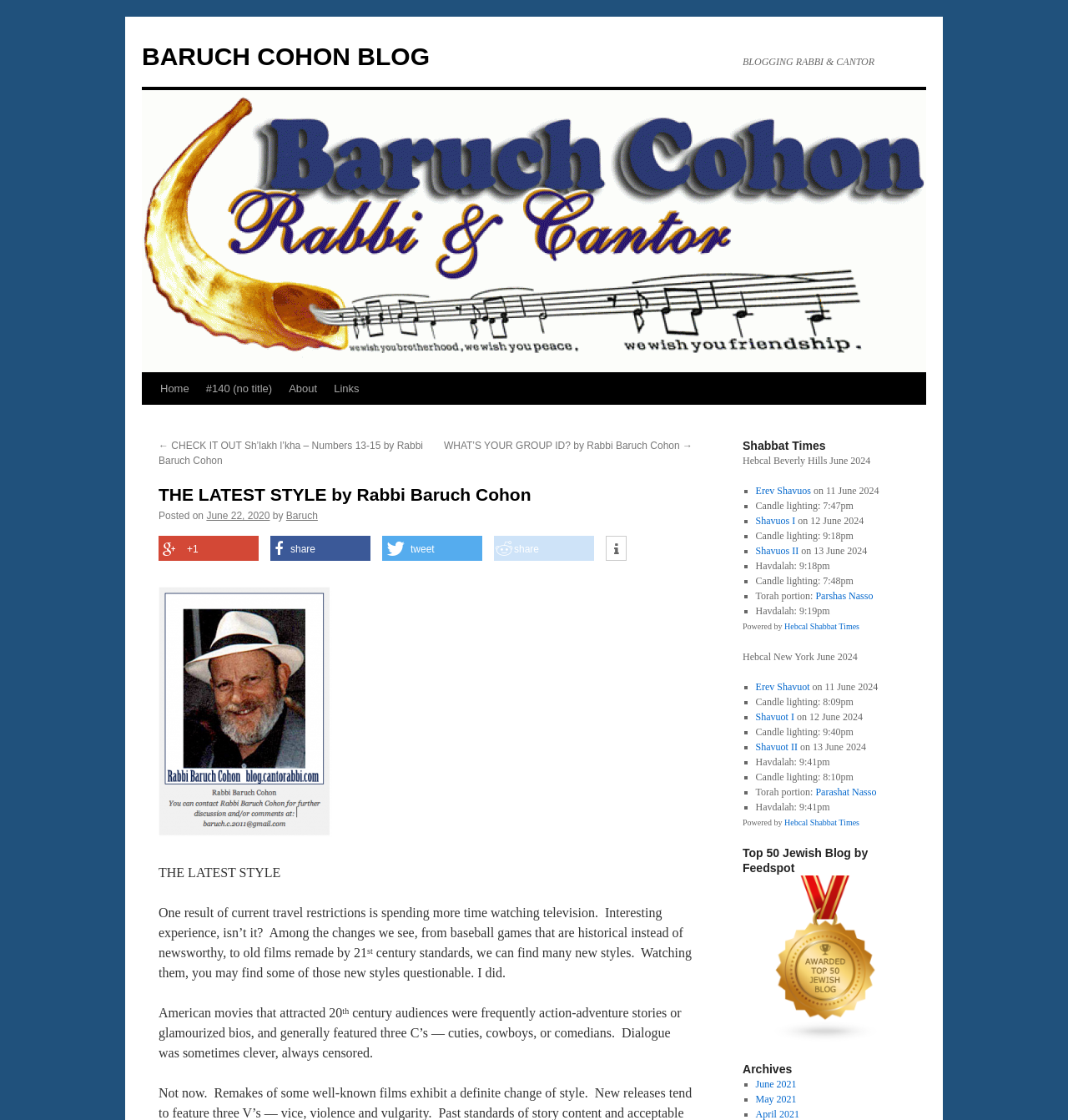Summarize the webpage with intricate details.

The webpage is a blog titled "The Latest Style" by Rabbi Baruch Cohon. At the top, there is a header section with a link to the blog's homepage and a title "BLOGGING RABBI & CANTOR". Below this, there is an image of the blog's logo. 

On the left side, there is a navigation menu with links to "Home", "#140 (no title)", "About", and "Links". The "Links" section has two sub-links, one pointing to a previous article and another pointing to a next article.

The main content of the webpage is an article titled "THE LATEST STYLE" by Rabbi Baruch Cohon. The article discusses the author's experience of watching television and observing the changes in styles over time. The text is divided into several paragraphs, with some superscript numbers and social media sharing links.

On the right side, there is a complementary section with a heading "Shabbat Times" and a list of Shabbat times for Beverly Hills and New York in June 2024. Each list item includes the date, candle lighting time, and Torah portion. At the bottom of this section, there is a note stating "Powered by Hebcal Shabbat Times" with a link to the Hebcal website.

Overall, the webpage has a simple layout with a focus on the main article and a complementary section providing Shabbat times.